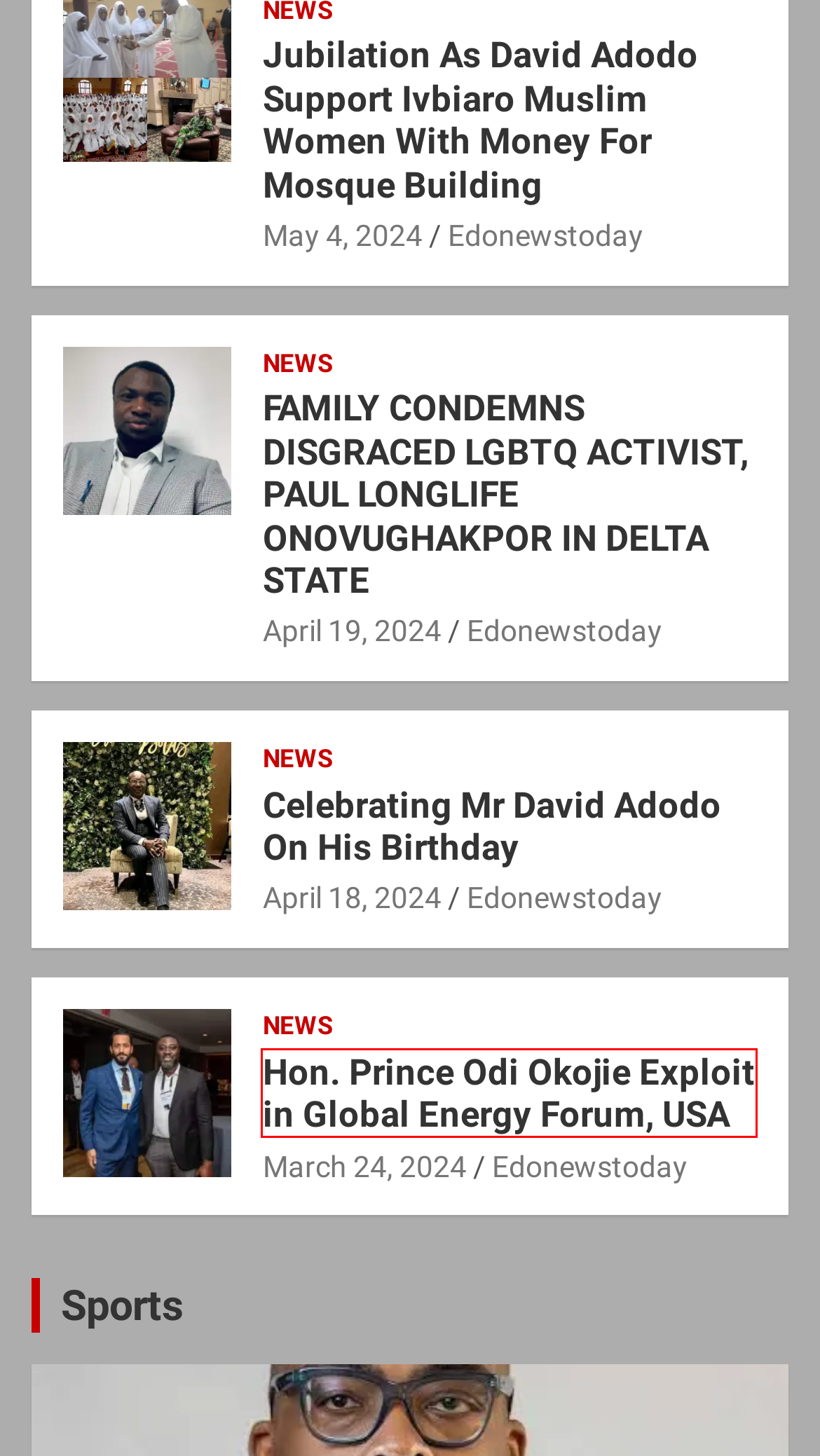You have received a screenshot of a webpage with a red bounding box indicating a UI element. Please determine the most fitting webpage description that matches the new webpage after clicking on the indicated element. The choices are:
A. Edonewstoday – Edotodaynews
B. Edo 2024: Ighodalo, Better By Far To Lead Our State – Hon Asekhame, AIM Coordinator – Edotodaynews
C. Jubilation As David Adodo Support Ivbiaro Muslim Women With Money For Mosque Building – Edotodaynews
D. Hon. Prince Odi Okojie Exploit in Global Energy Forum, USA – Edotodaynews
E. News – Edotodaynews
F. oluyinka.tech – Website Designer, Website Maintenance Expert
G. Celebrating Mr David Adodo On His Birthday – Edotodaynews
H. FAMILY CONDEMNS DISGRACED LGBTQ ACTIVIST, PAUL LONGLIFE ONOVUGHAKPOR IN DELTA STATE – Edotodaynews

D